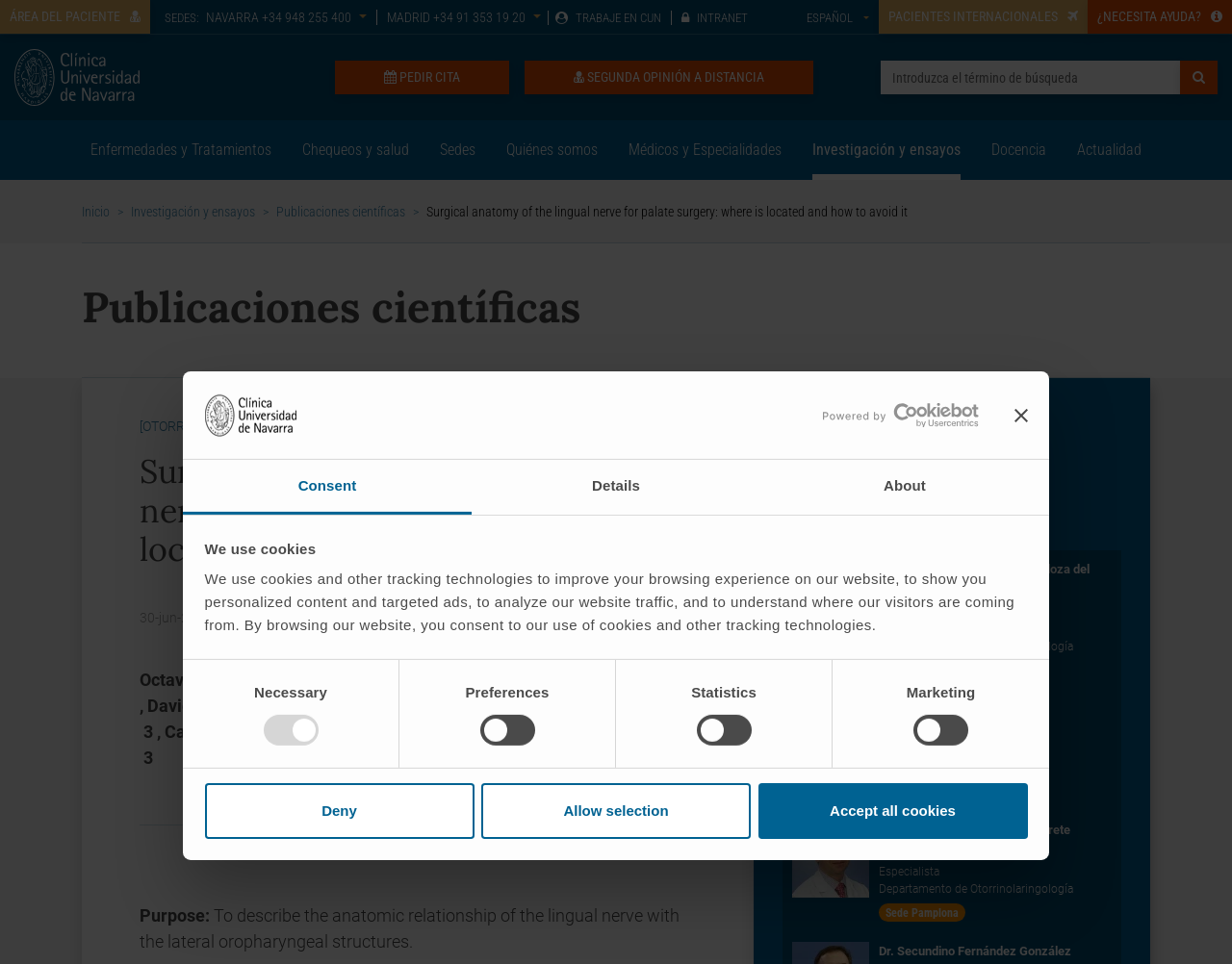Who are the authors of the publication?
We need a detailed and meticulous answer to the question.

I found the answer by looking at the section 'Nuestros autores' which lists the authors of the publication, including Dr. Octavio Garaycochea Mendoza del Solar and Dra. Marta Calvo Imirizaldu.